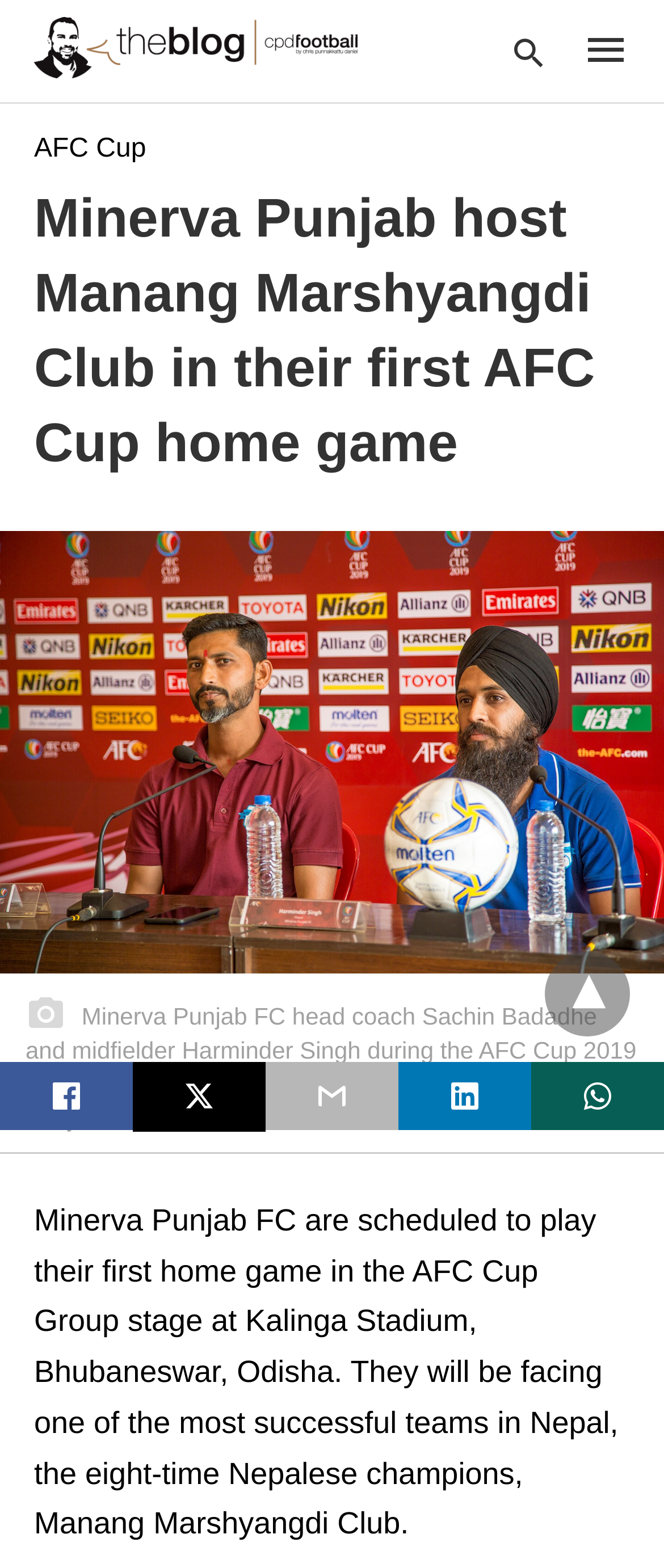Explain the features and main sections of the webpage comprehensively.

The webpage appears to be a blog post about Minerva Punjab FC's first home game in the AFC Cup Group stage. At the top left, there is a link to "The Blog > CPD Football by Chris Punnakkattu Daniel" accompanied by an image. On the top right, there is a search bar with a label "Type your query" and a hint text "Type your search query and hit enter:".

Below the search bar, there is a link to "AFC Cup" and a heading that reads "Minerva Punjab host Manang Marshyangdi Club in their first AFC Cup home game". The main content of the page is a large image that takes up most of the screen, showing Minerva Punjab FC's head coach Sachin Badadhe and midfielder Harminder Singh during a pre-match press conference. Below the image, there is a caption describing the scene.

Underneath the image, there is a block of text that provides more information about the upcoming game, stating that Minerva Punjab FC will be facing Manang Marshyangdi Club at Kalinga Stadium, Bhubaneswar, Odisha. At the bottom of the page, there are several social media links, including Twitter, and a dropdown menu indicated by a "▾" symbol.